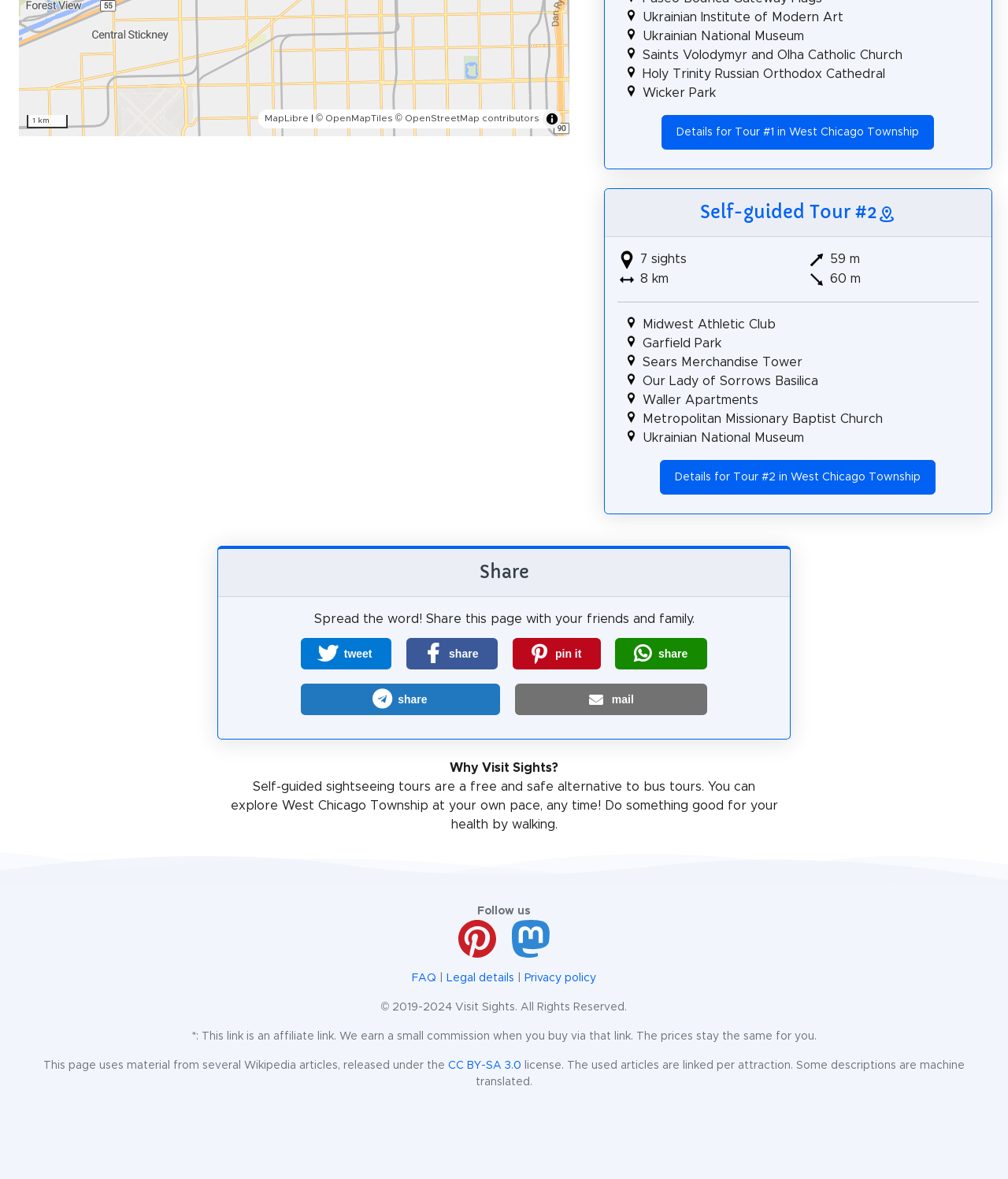What is the distance of Self-guided Tour #2?
Using the visual information, respond with a single word or phrase.

8 km